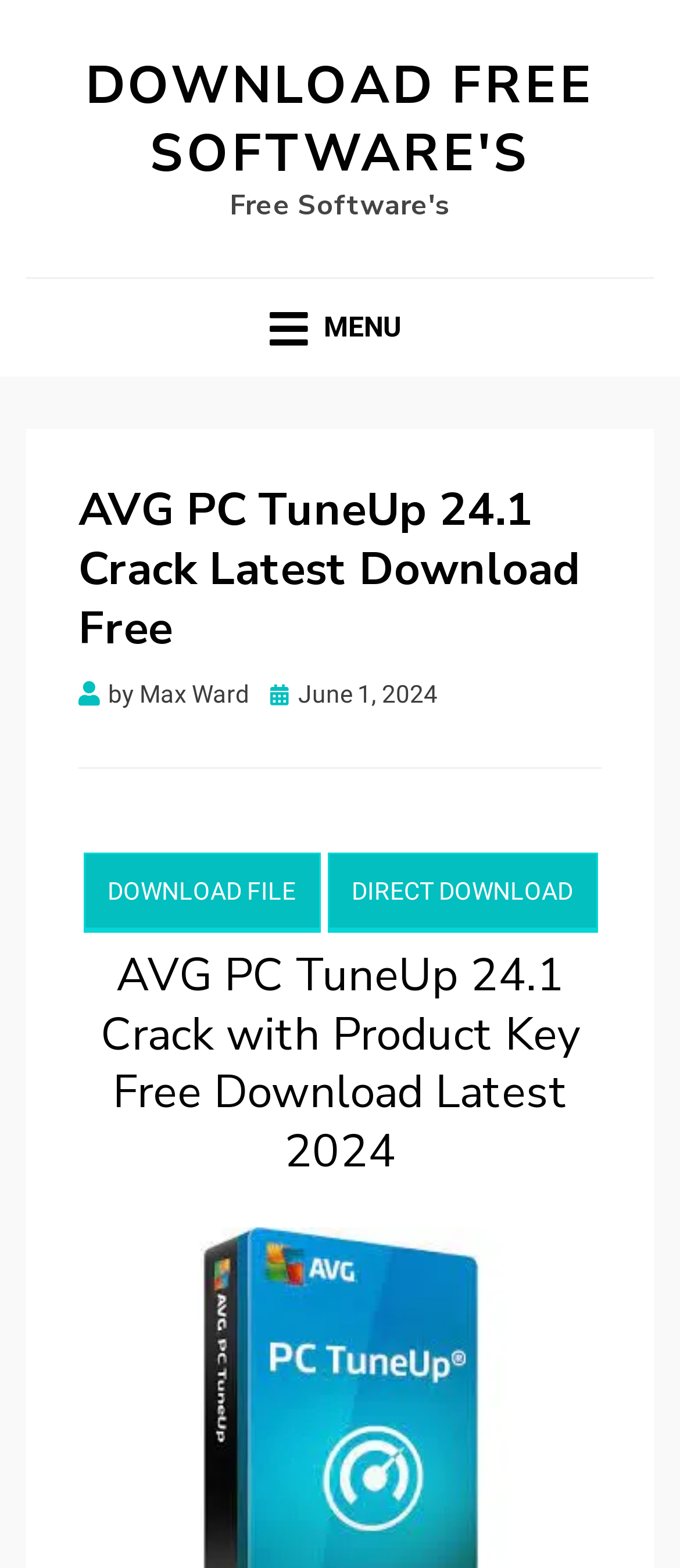Refer to the image and offer a detailed explanation in response to the question: What is the date of the post?

I found the date by looking at the link with the text ' June 1, 2024' which is next to the text 'Posted on'.